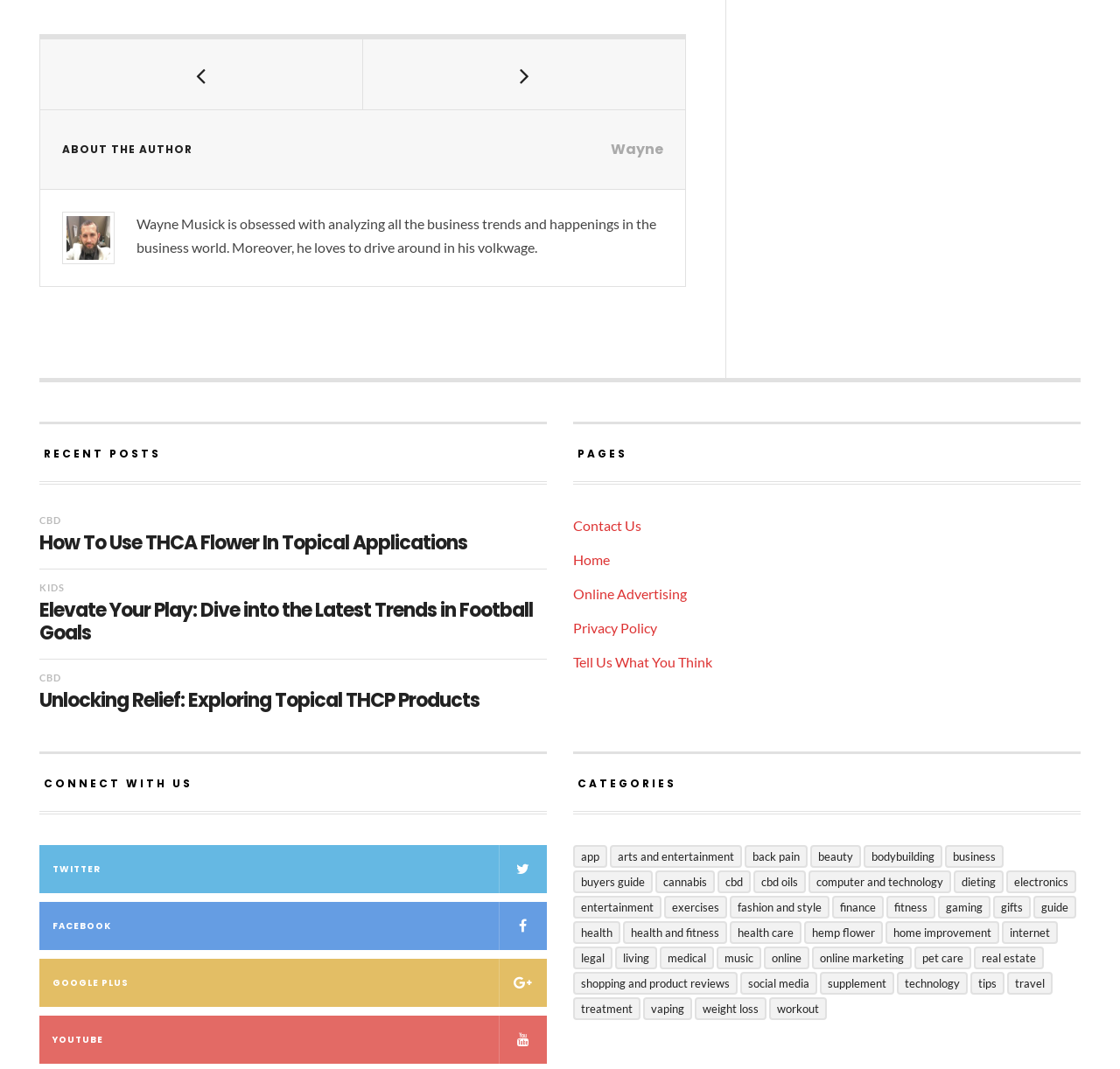Identify the bounding box coordinates for the UI element described as follows: "Guide". Ensure the coordinates are four float numbers between 0 and 1, formatted as [left, top, right, bottom].

[0.922, 0.854, 0.961, 0.875]